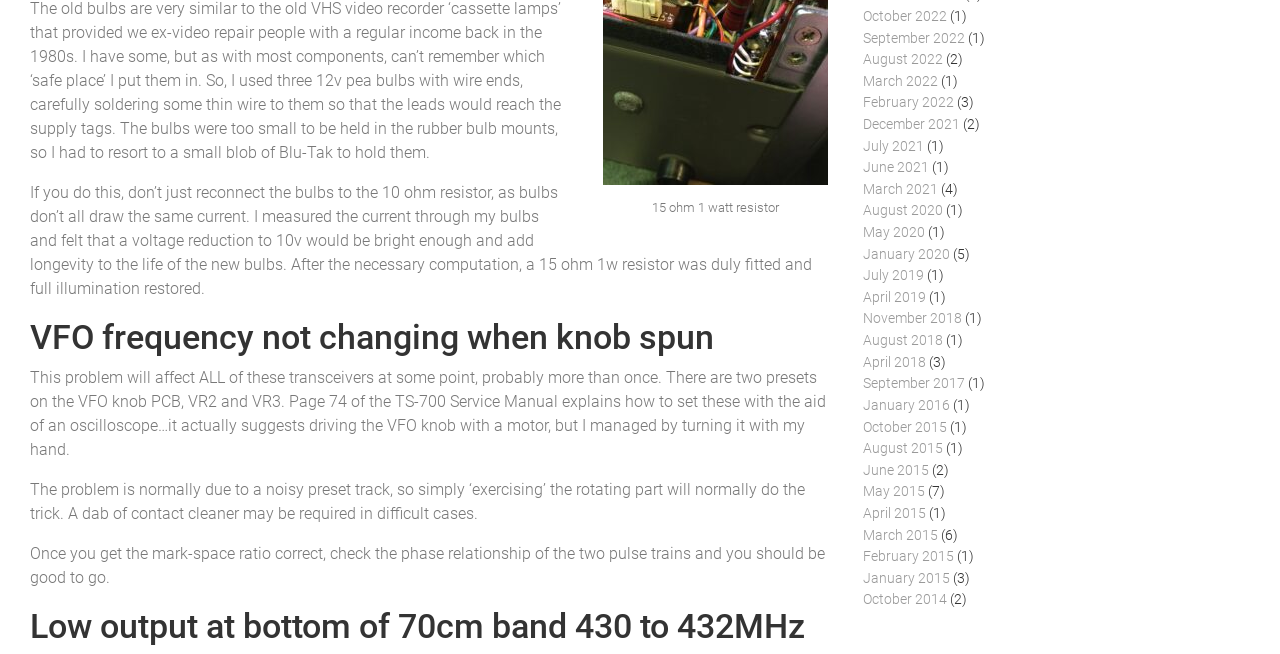Highlight the bounding box coordinates of the region I should click on to meet the following instruction: "Click the link to October 2022".

[0.674, 0.009, 0.74, 0.041]